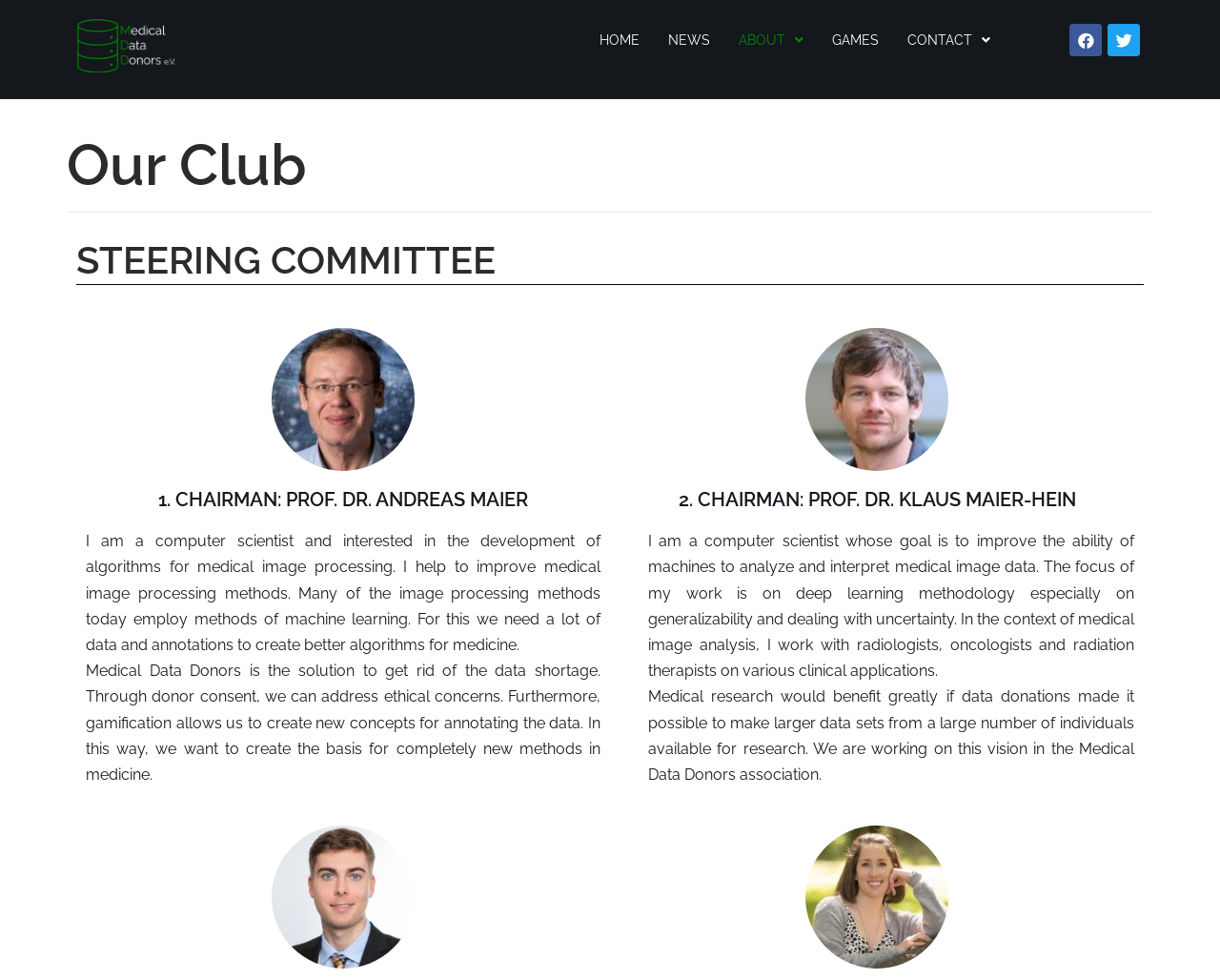Answer with a single word or phrase: 
What is the concern addressed by Medical Data Donors?

Ethical concerns